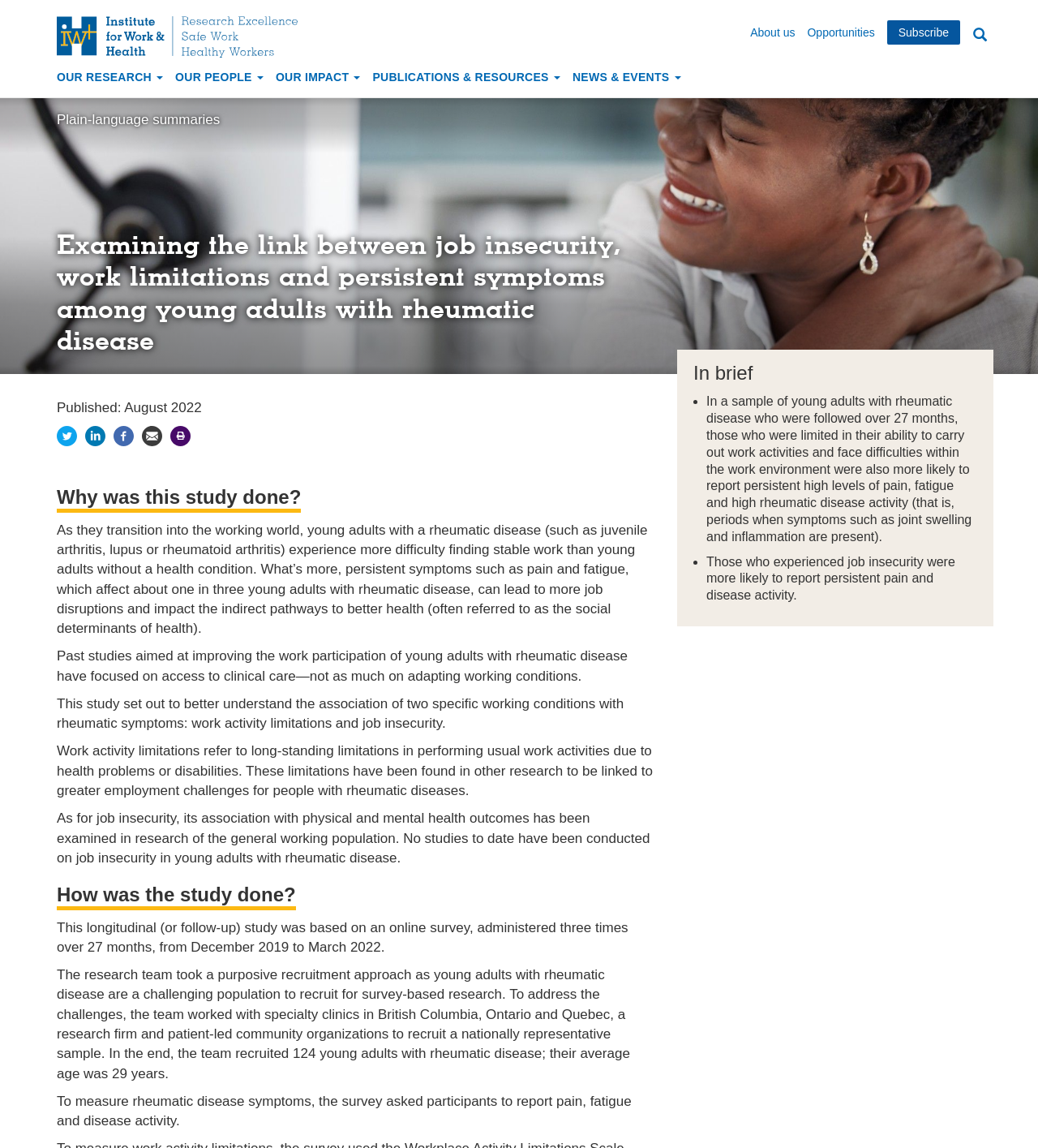Carefully observe the image and respond to the question with a detailed answer:
What is the average age of the participants?

The webpage states that the research team recruited 124 young adults with rheumatic disease, and their average age was 29 years.